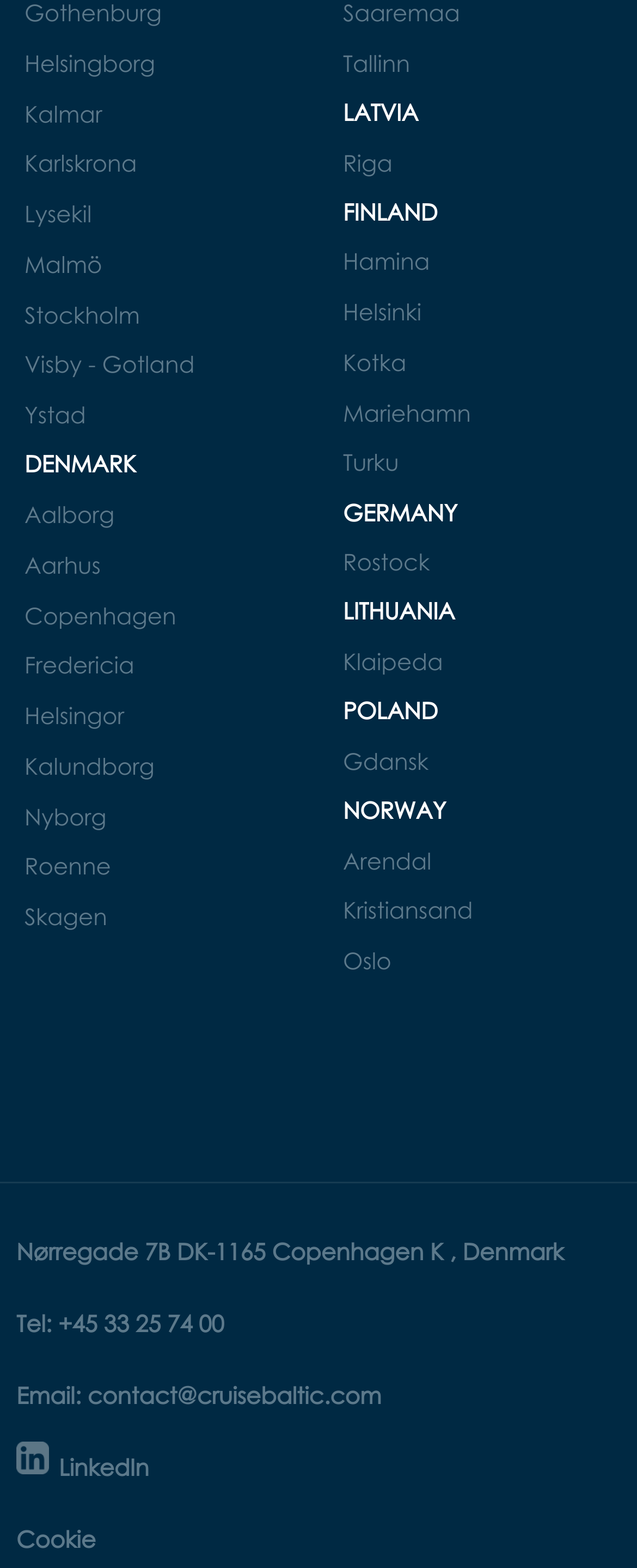Extract the bounding box coordinates of the UI element described by: "Menu". The coordinates should include four float numbers ranging from 0 to 1, e.g., [left, top, right, bottom].

None